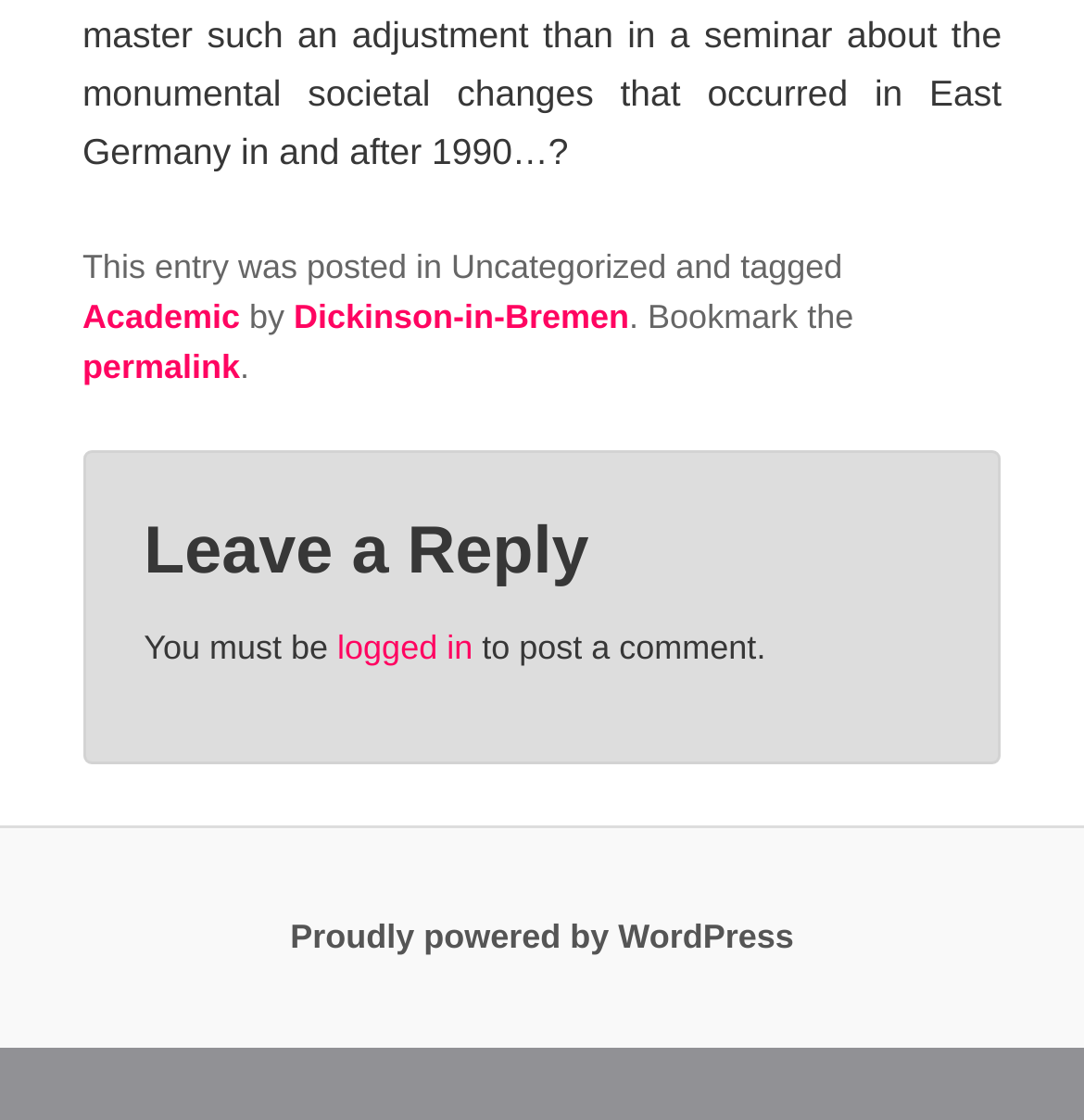What is required to post a comment?
Make sure to answer the question with a detailed and comprehensive explanation.

The requirement to post a comment can be determined by looking at the text 'You must be logged in to post a comment.' which indicates that one must be logged in to post a comment.